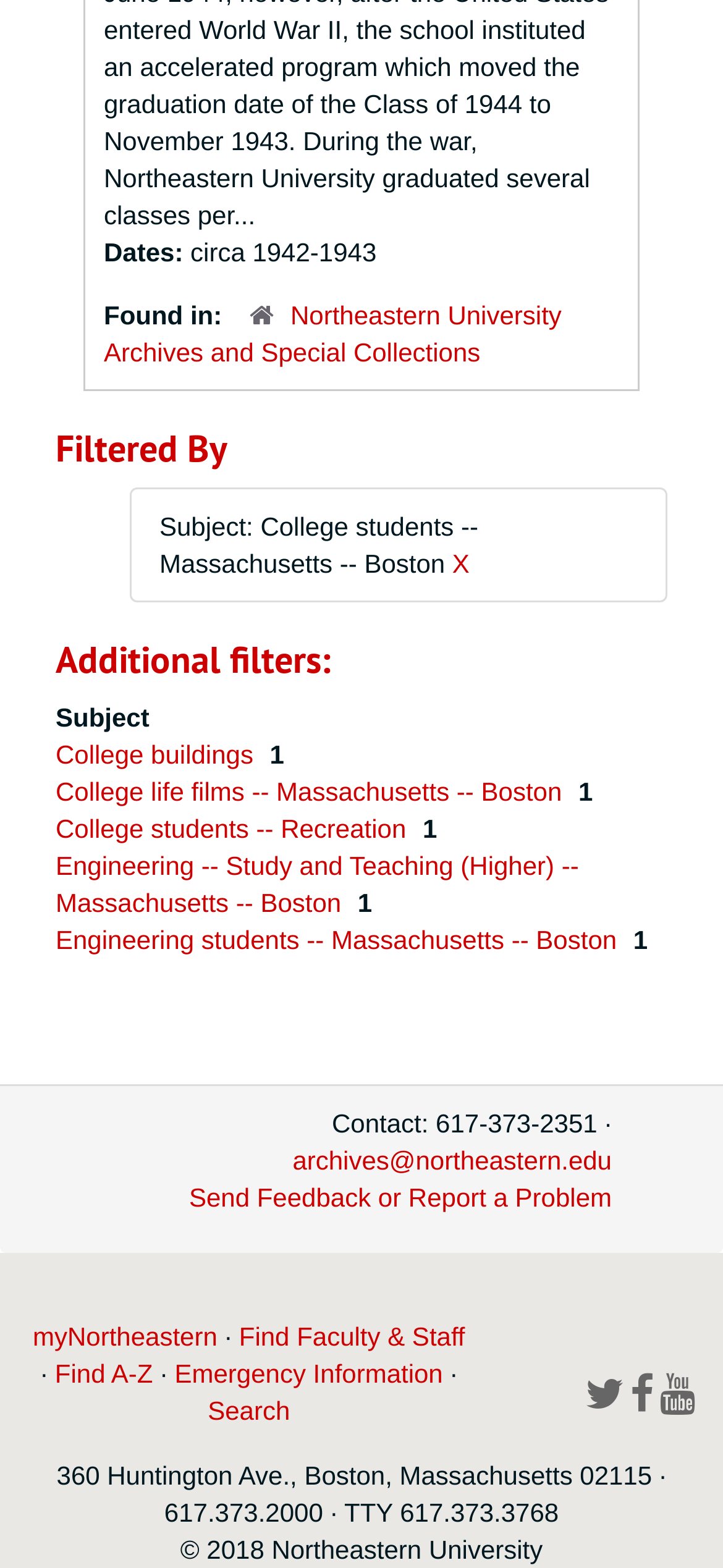Answer this question using a single word or a brief phrase:
What is the subject of the content?

College students -- Massachusetts -- Boston